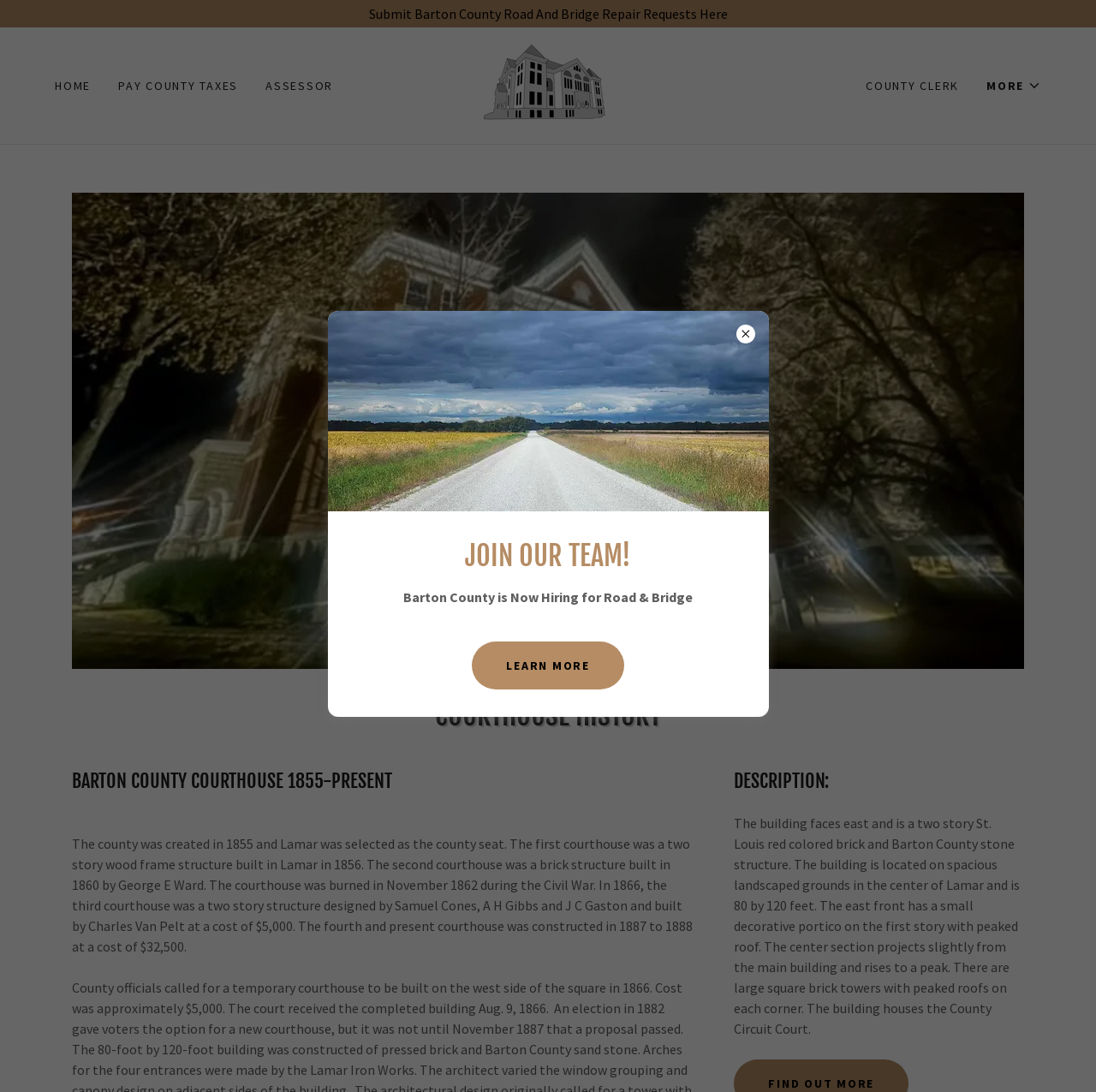What is the size of the courthouse building?
Answer the question with just one word or phrase using the image.

80 by 120 feet